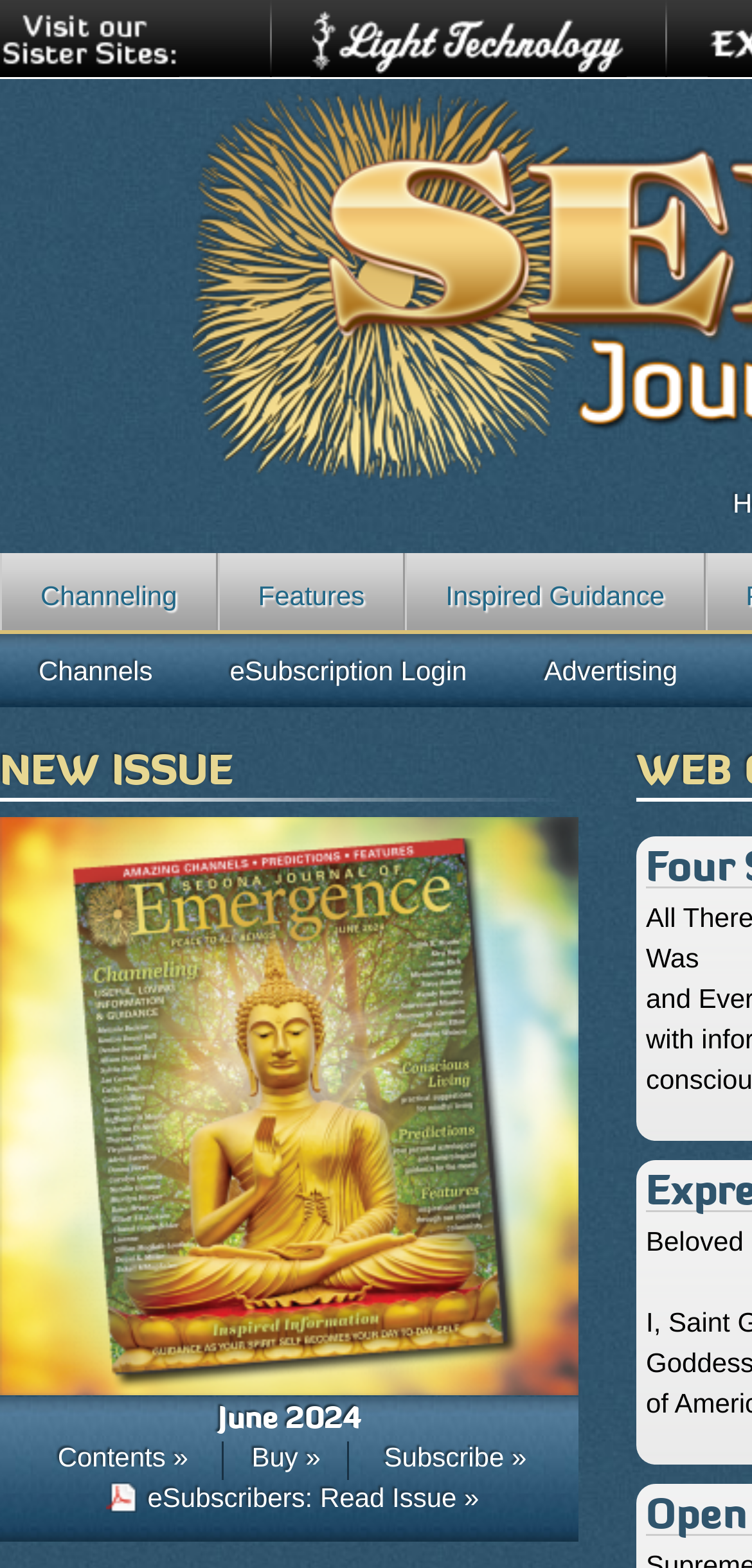Specify the bounding box coordinates of the region I need to click to perform the following instruction: "Visit sister sites". The coordinates must be four float numbers in the range of 0 to 1, i.e., [left, top, right, bottom].

[0.359, 0.0, 0.885, 0.055]